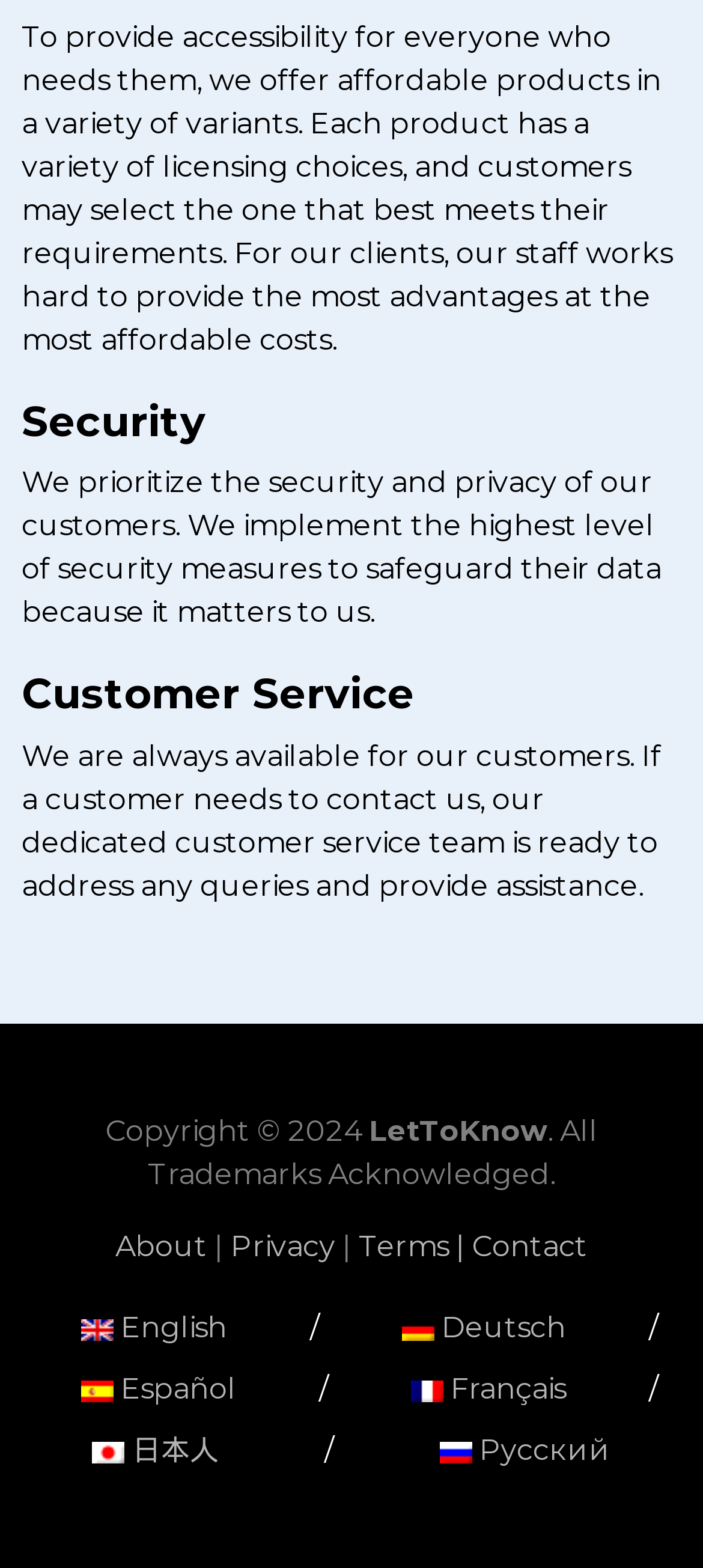Predict the bounding box of the UI element based on this description: "Русский".

[0.573, 0.914, 0.92, 0.936]